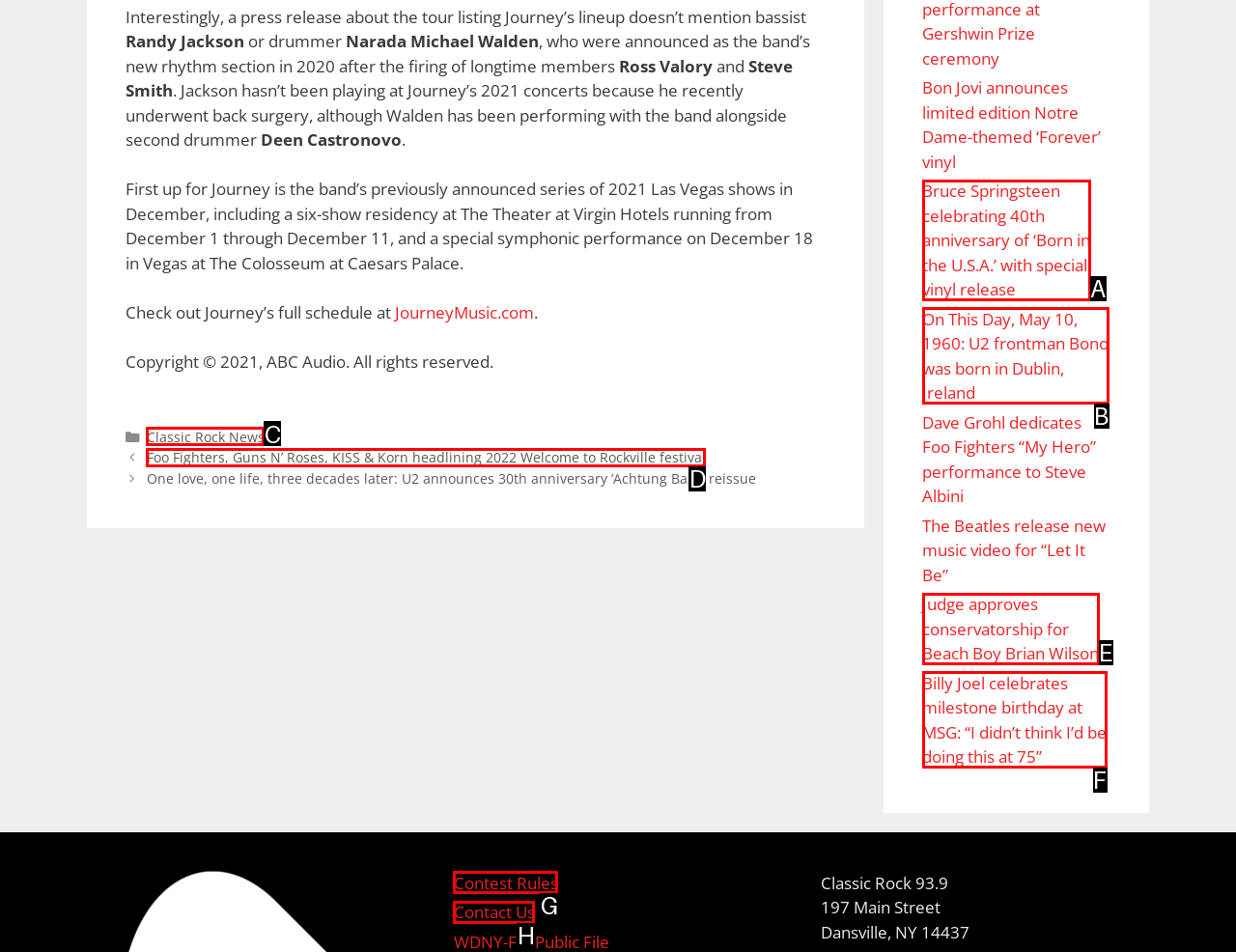Find the HTML element that matches the description: Contact Us
Respond with the corresponding letter from the choices provided.

H